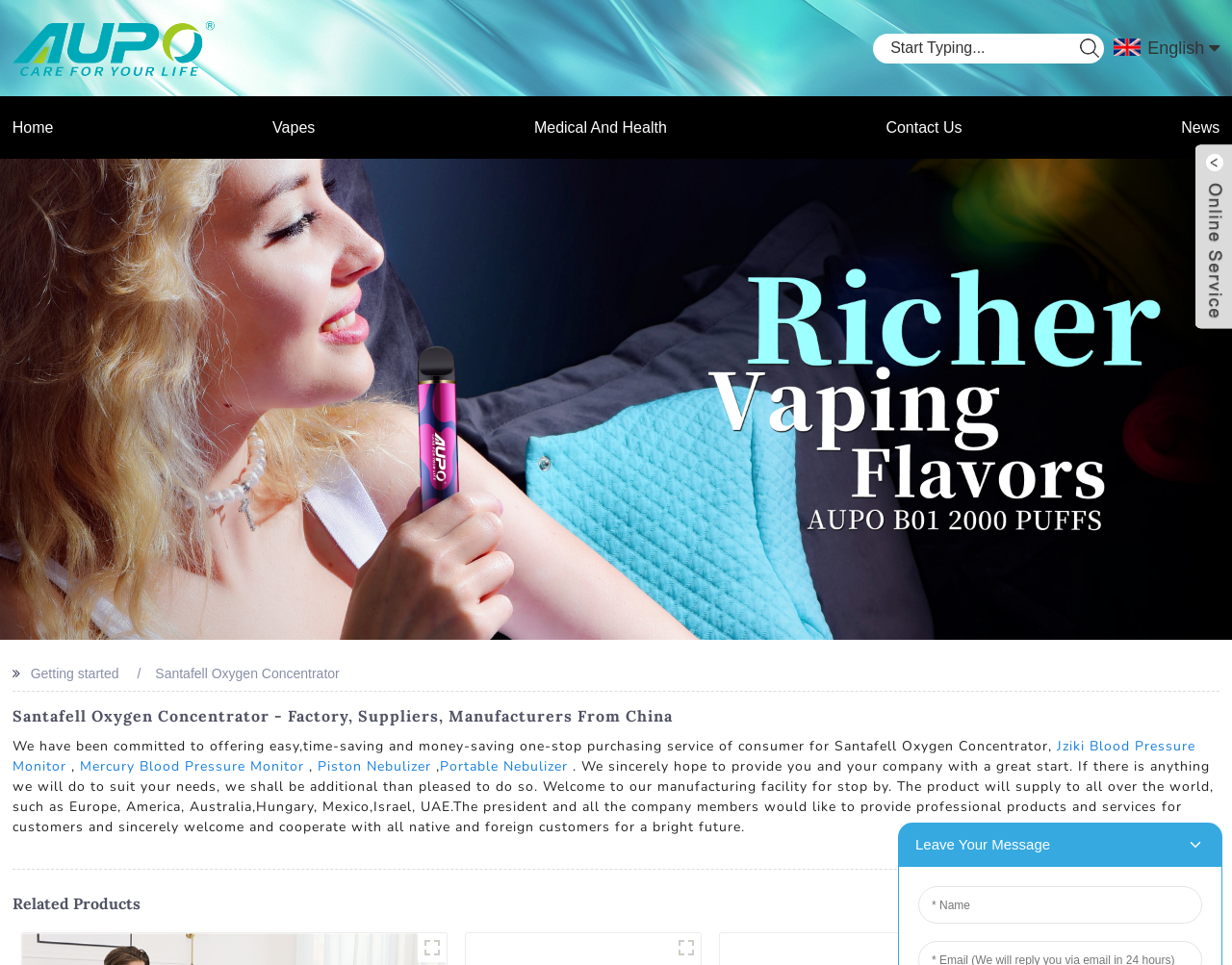Please provide a comprehensive answer to the question below using the information from the image: What is the position of the logo on the webpage?

The logo is positioned at the top-left corner of the webpage, as indicated by its bounding box coordinates [0.01, 0.041, 0.174, 0.057].